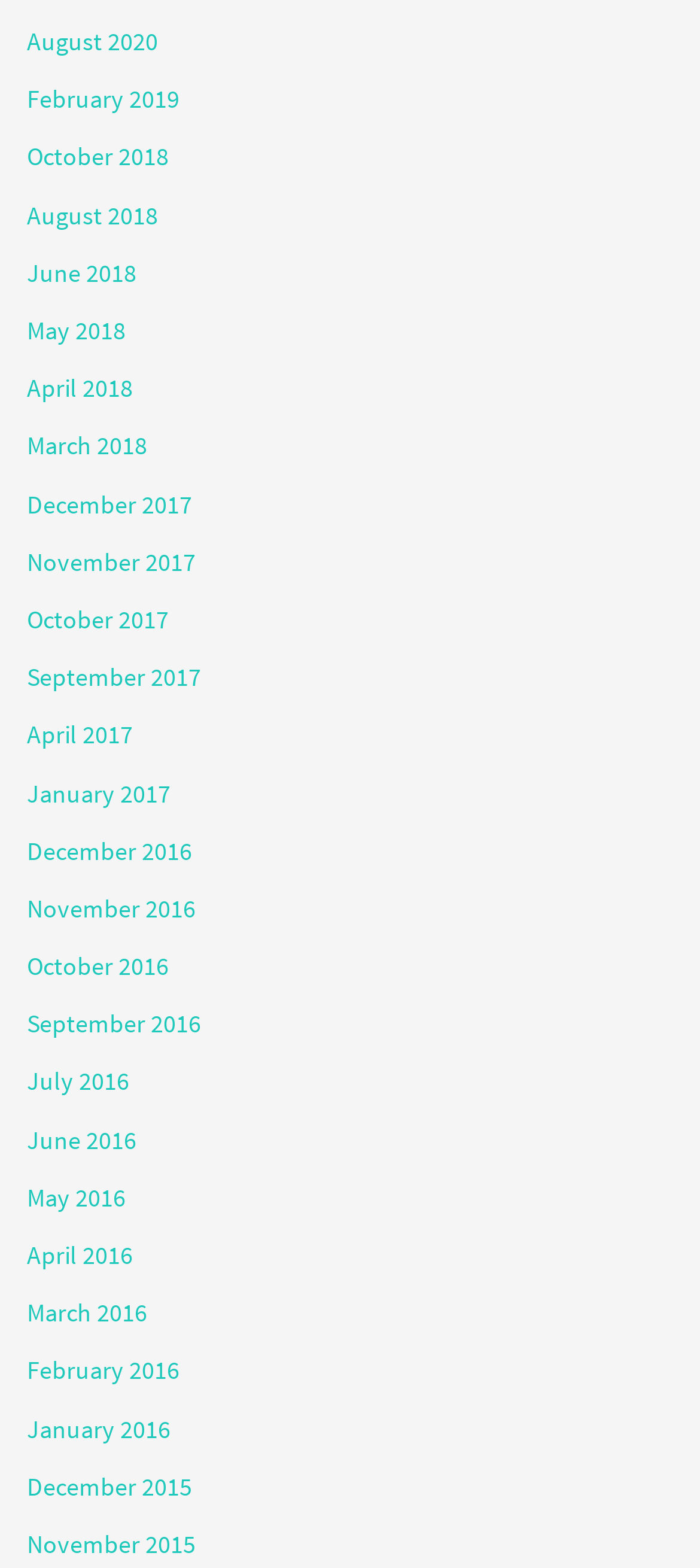Can you identify the bounding box coordinates of the clickable region needed to carry out this instruction: 'view August 2020'? The coordinates should be four float numbers within the range of 0 to 1, stated as [left, top, right, bottom].

[0.038, 0.016, 0.226, 0.038]